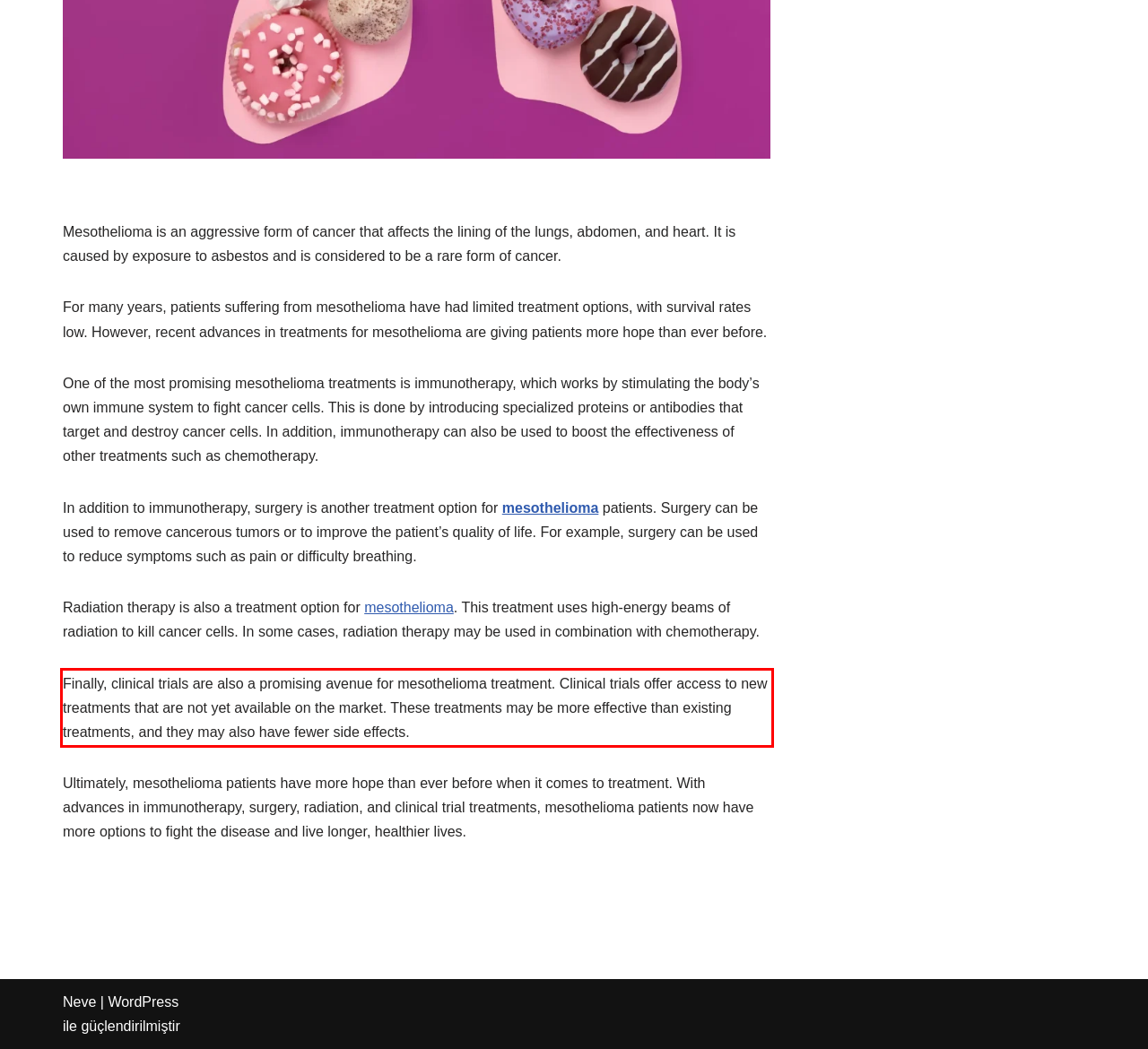You have a webpage screenshot with a red rectangle surrounding a UI element. Extract the text content from within this red bounding box.

Finally, clinical trials are also a promising avenue for mesothelioma treatment. Clinical trials offer access to new treatments that are not yet available on the market. These treatments may be more effective than existing treatments, and they may also have fewer side effects.